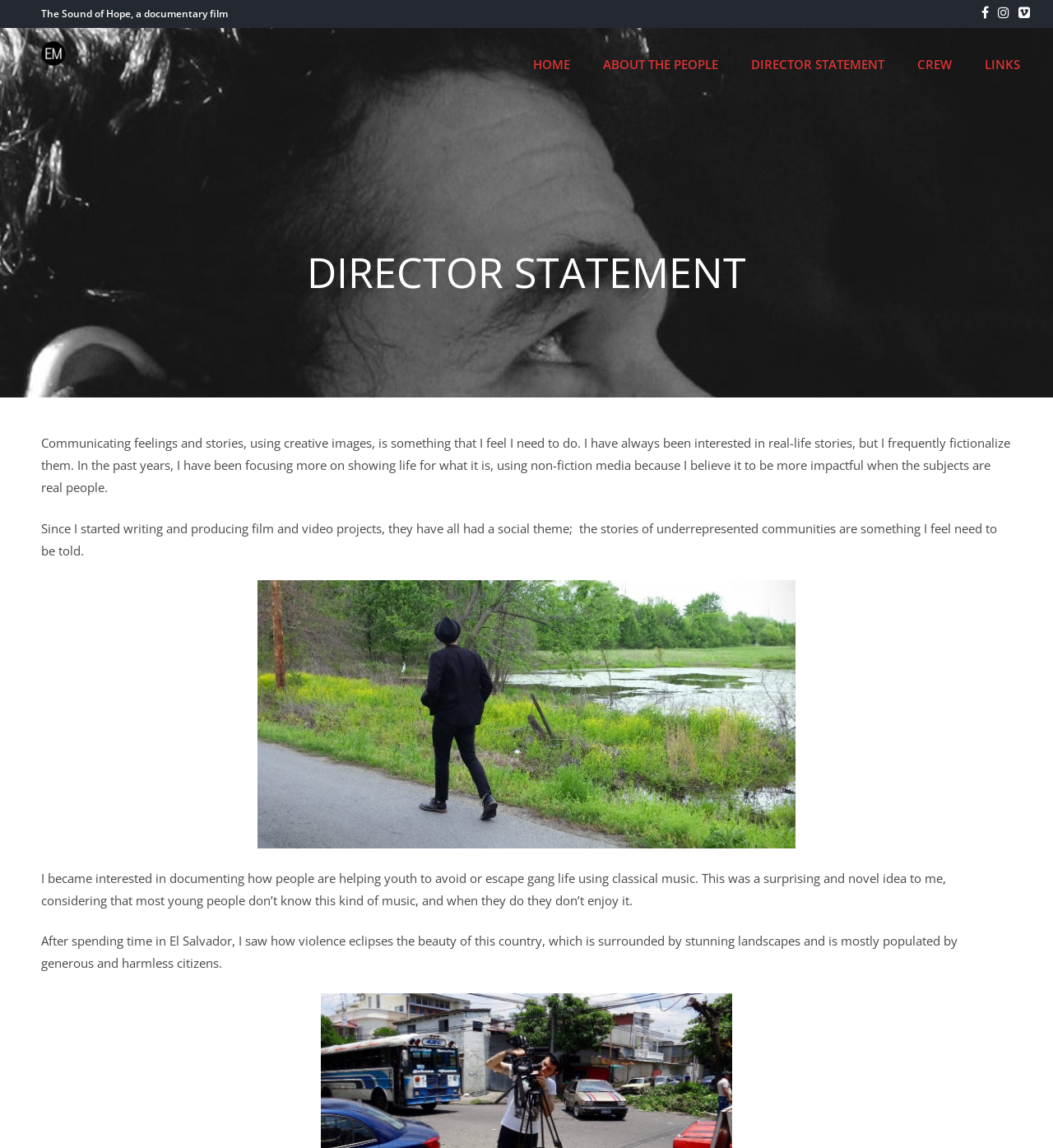Using a single word or phrase, answer the following question: 
What is the location where the director spent time?

El Salvador